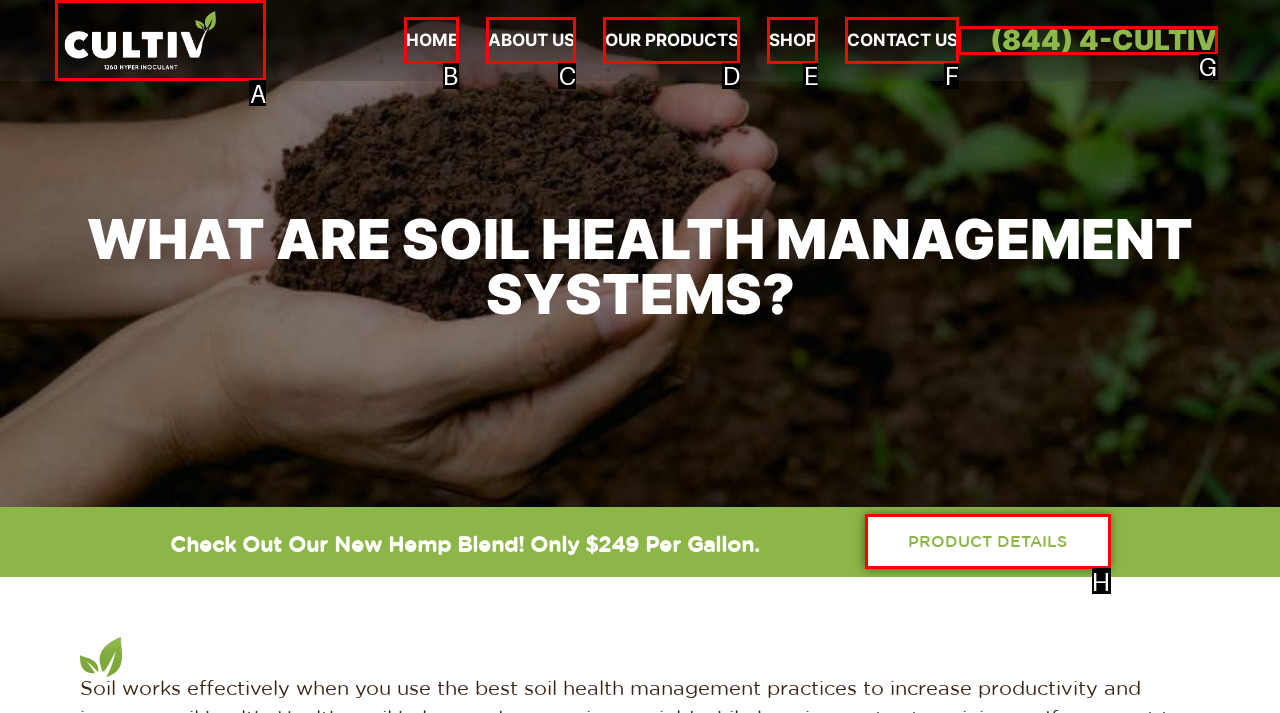Choose the HTML element that should be clicked to achieve this task: go to HOME page
Respond with the letter of the correct choice.

B